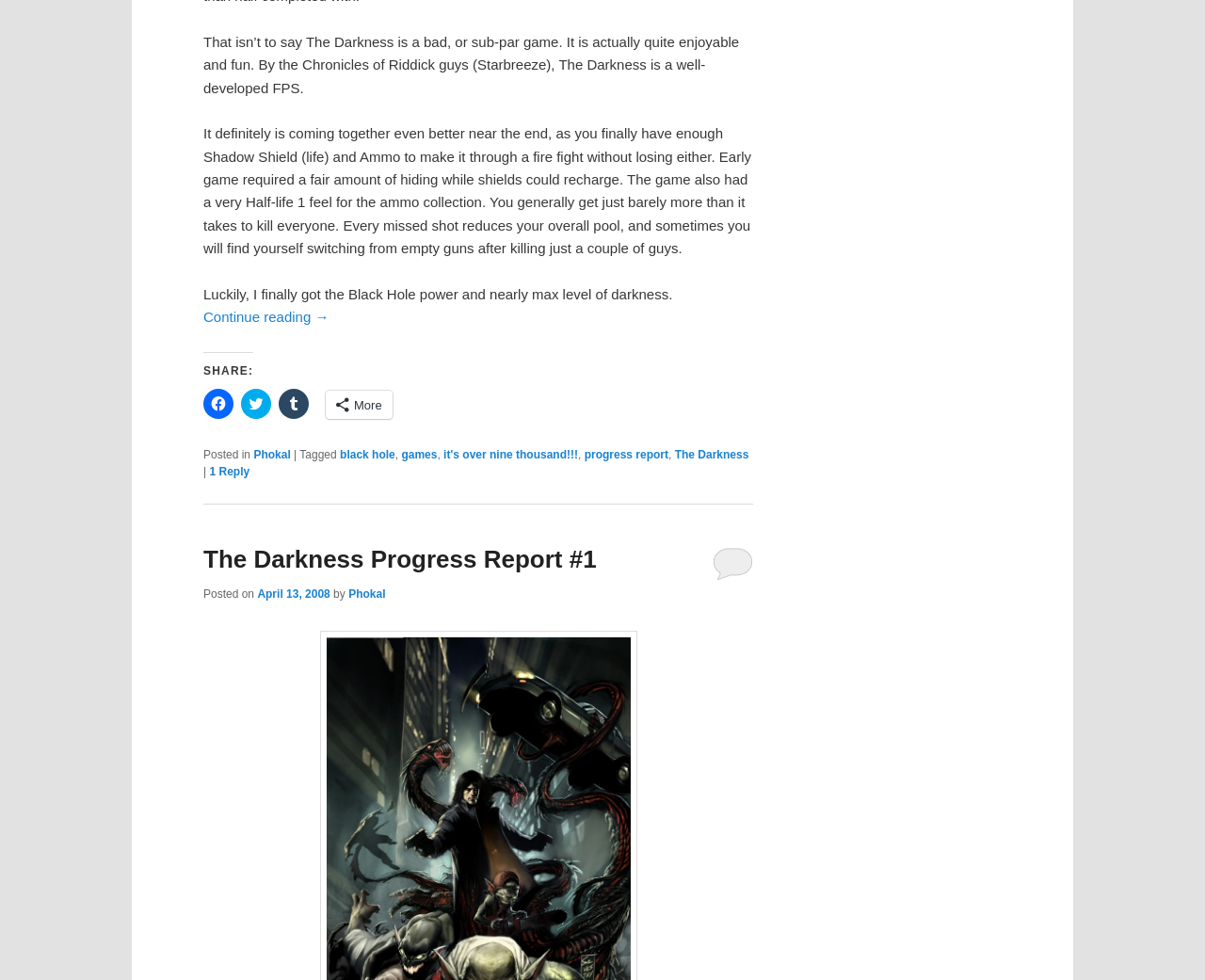Please determine the bounding box coordinates of the clickable area required to carry out the following instruction: "click on the 'Higher Education' link". The coordinates must be four float numbers between 0 and 1, represented as [left, top, right, bottom].

None